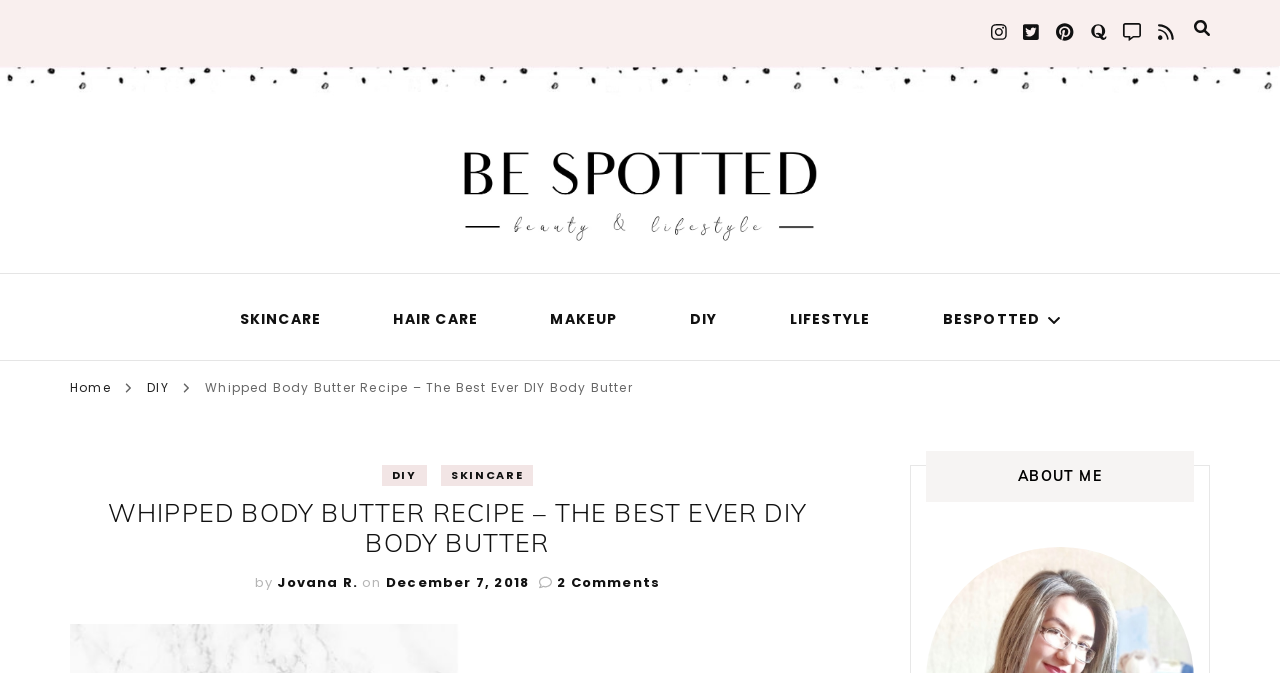Identify the webpage's primary heading and generate its text.

WHIPPED BODY BUTTER RECIPE – THE BEST EVER DIY BODY BUTTER